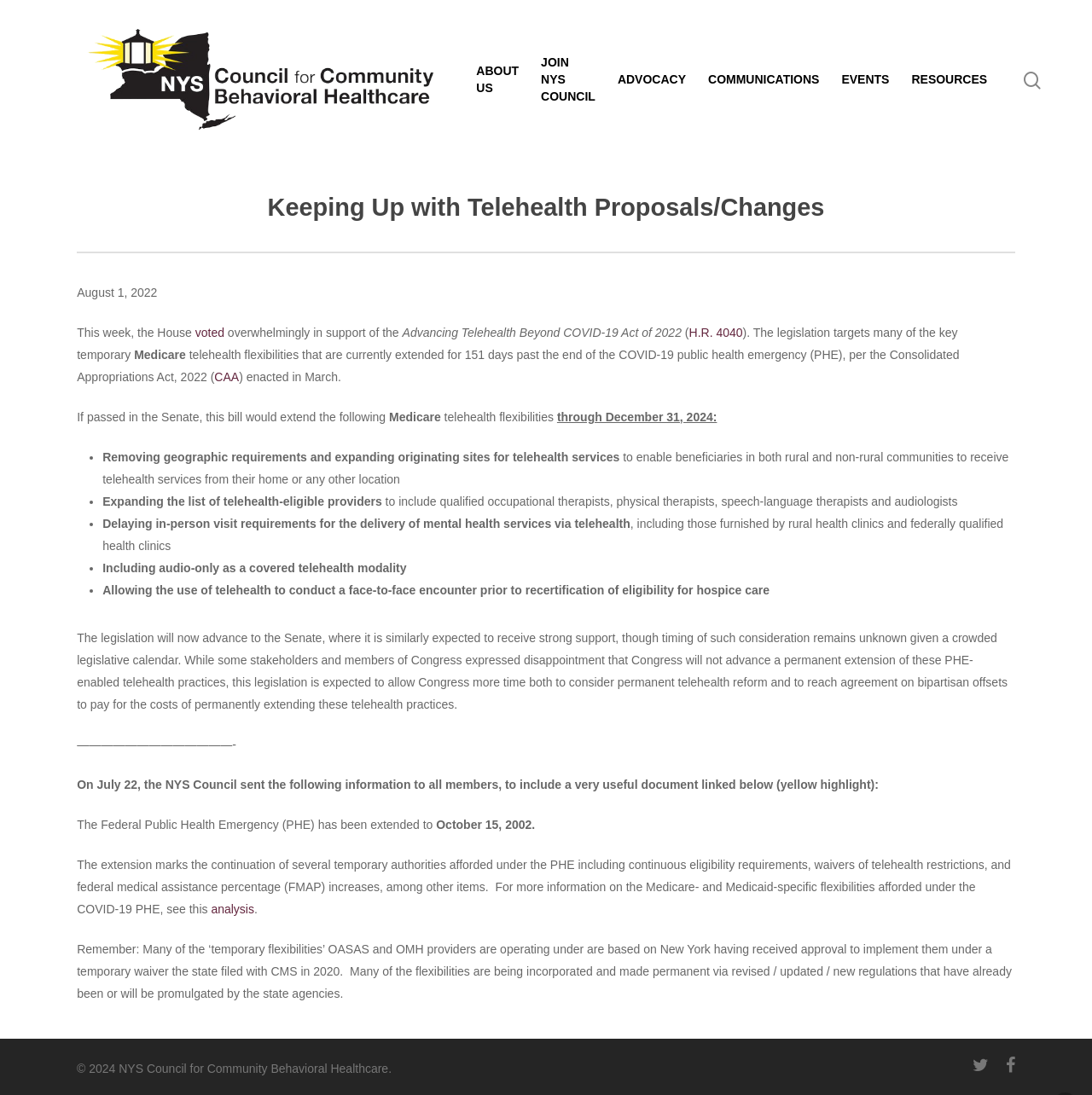Specify the bounding box coordinates of the area to click in order to follow the given instruction: "Read more about Advancing Telehealth Beyond COVID-19 Act of 2022."

[0.368, 0.297, 0.624, 0.31]